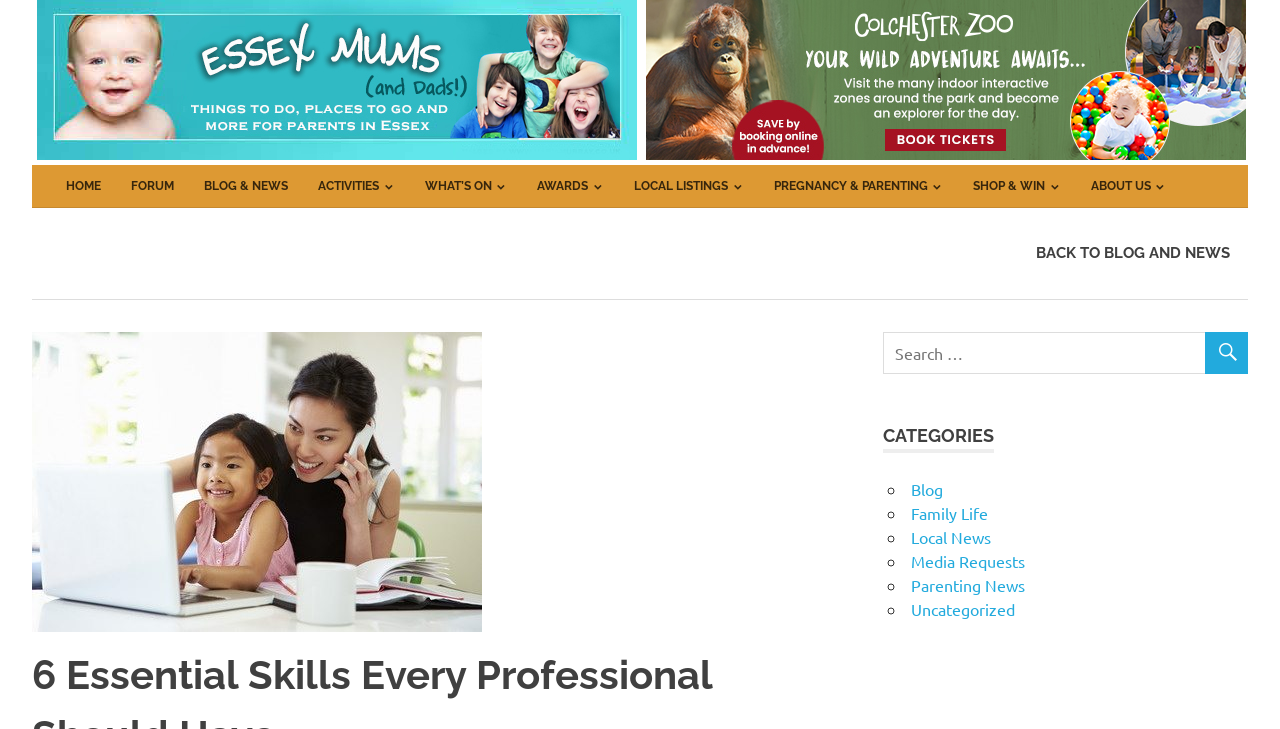Based on the element description Blog & News, identify the bounding box coordinates for the UI element. The coordinates should be in the format (top-left x, top-left y, bottom-right x, bottom-right y) and within the 0 to 1 range.

[0.148, 0.226, 0.237, 0.284]